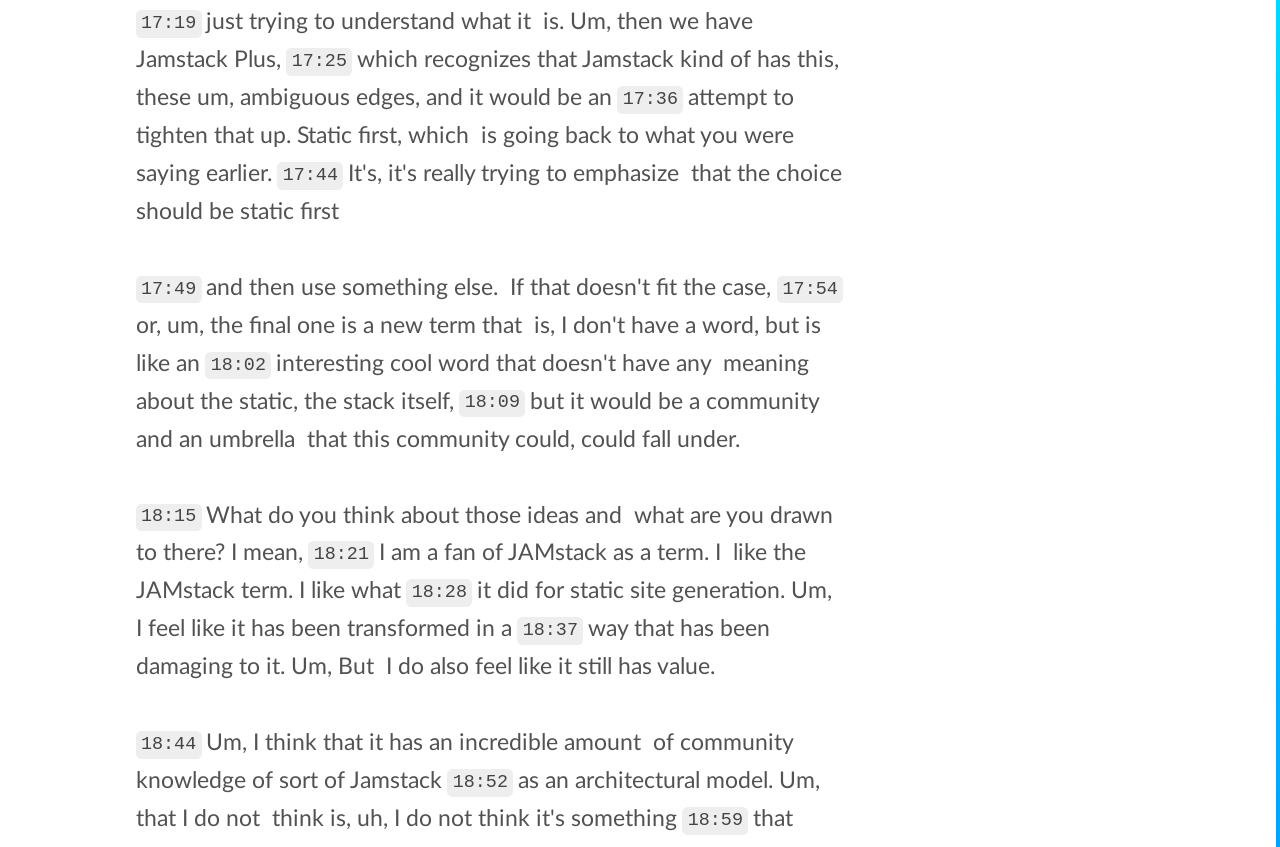Kindly determine the bounding box coordinates of the area that needs to be clicked to fulfill this instruction: "play the 17:49 timestamp".

[0.106, 0.326, 0.158, 0.358]